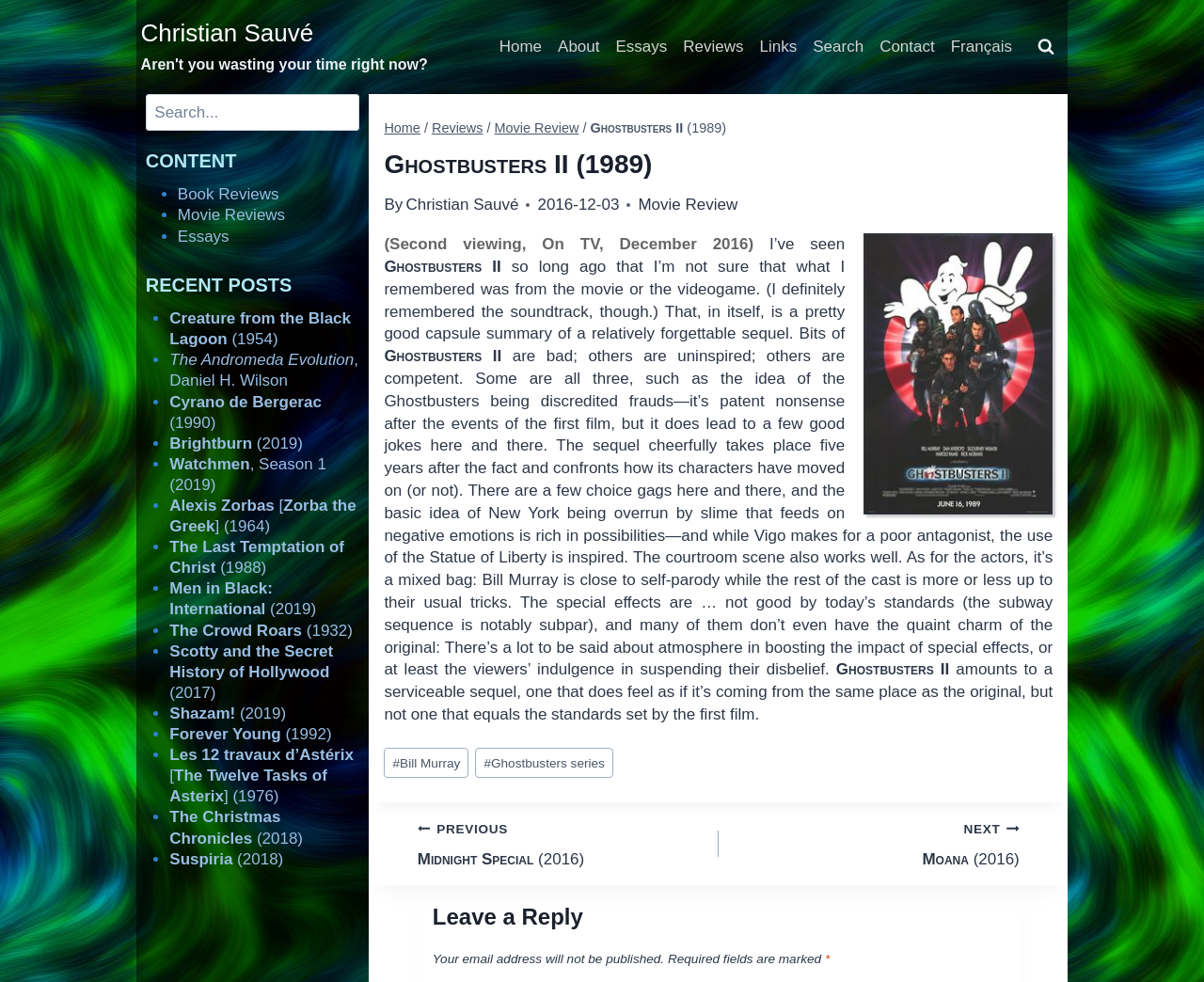Kindly respond to the following question with a single word or a brief phrase: 
Who is the author of the review?

Christian Sauvé